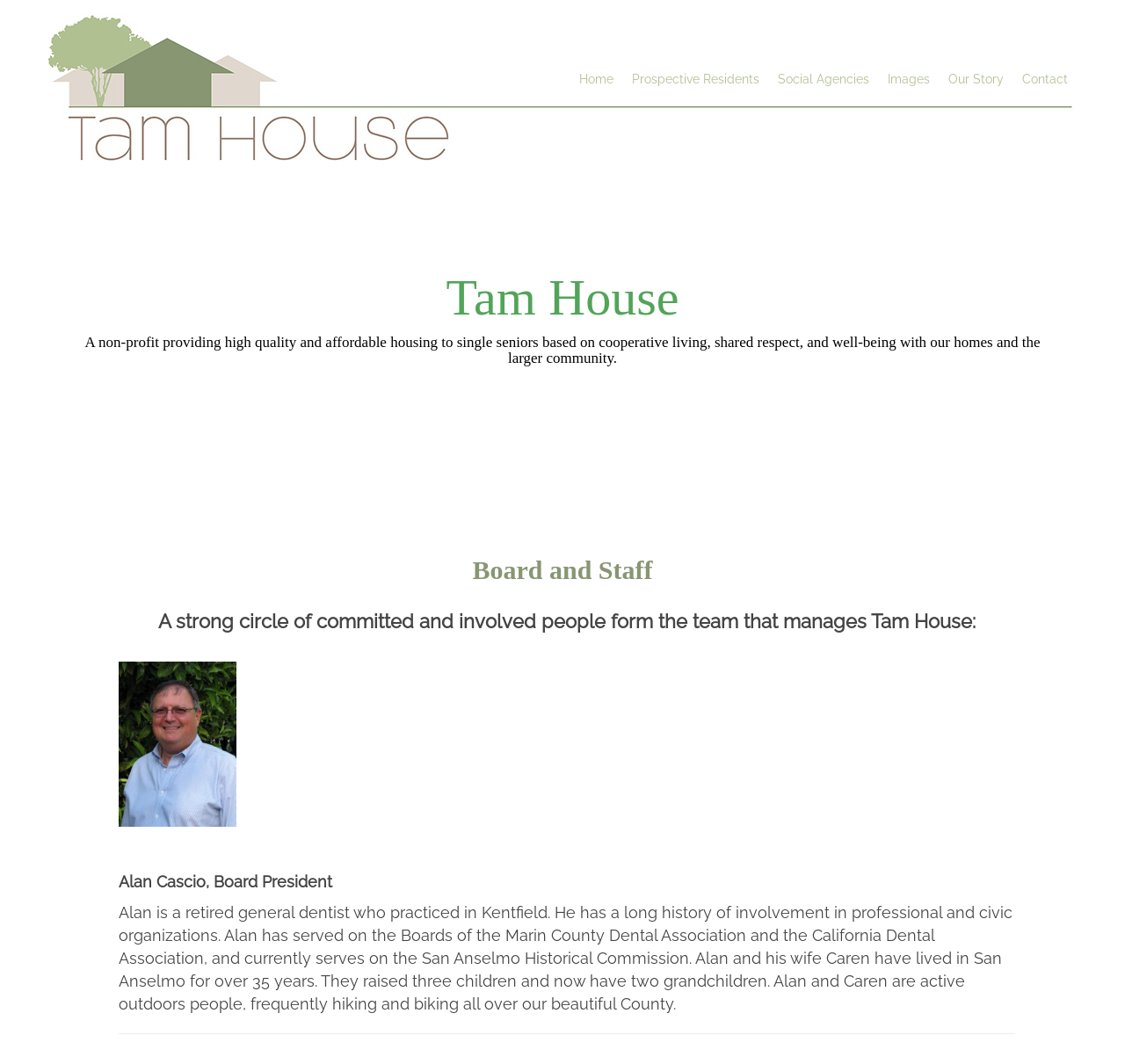Use the information in the screenshot to answer the question comprehensively: How many links are in the top navigation bar?

I counted the number of links in the top navigation bar, which are 'Home', 'Prospective Residents', 'Social Agencies', 'Images', 'Our Story', and 'Contact'.